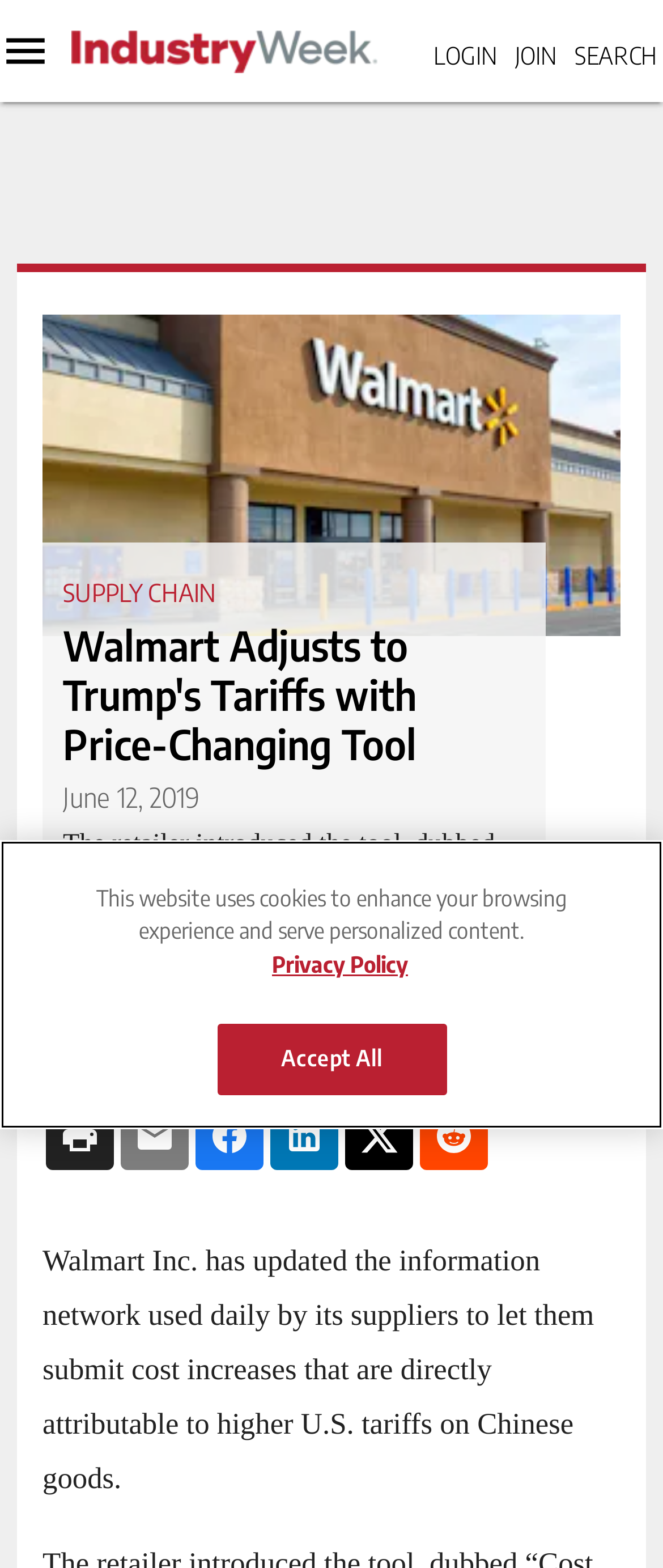Given the element description IW US 50 Best, identify the bounding box coordinates for the UI element on the webpage screenshot. The format should be (top-left x, top-left y, bottom-right x, bottom-right y), with values between 0 and 1.

[0.0, 0.588, 0.082, 0.625]